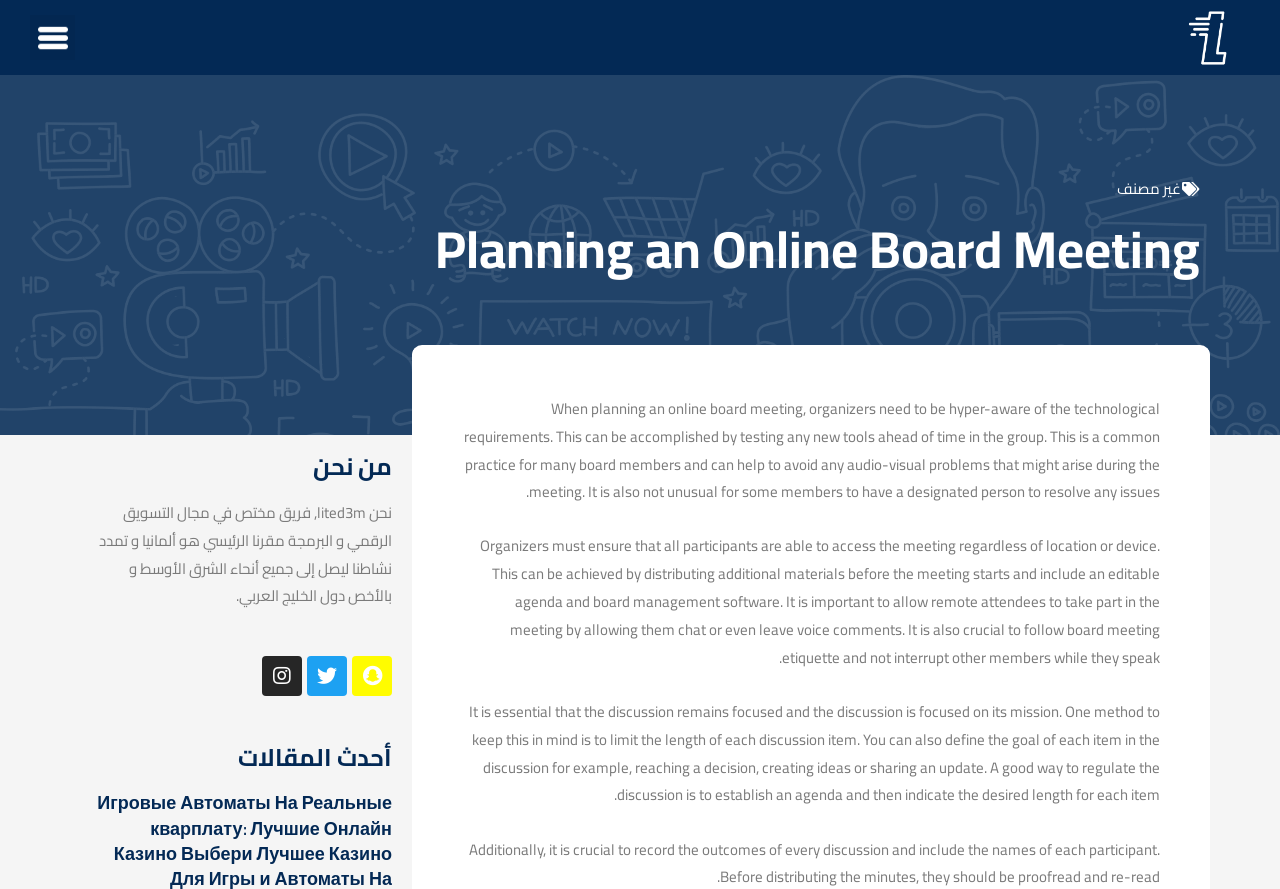Please determine the bounding box coordinates for the UI element described here. Use the format (top-left x, top-left y, bottom-right x, bottom-right y) with values bounded between 0 and 1: Menu

[0.023, 0.017, 0.059, 0.067]